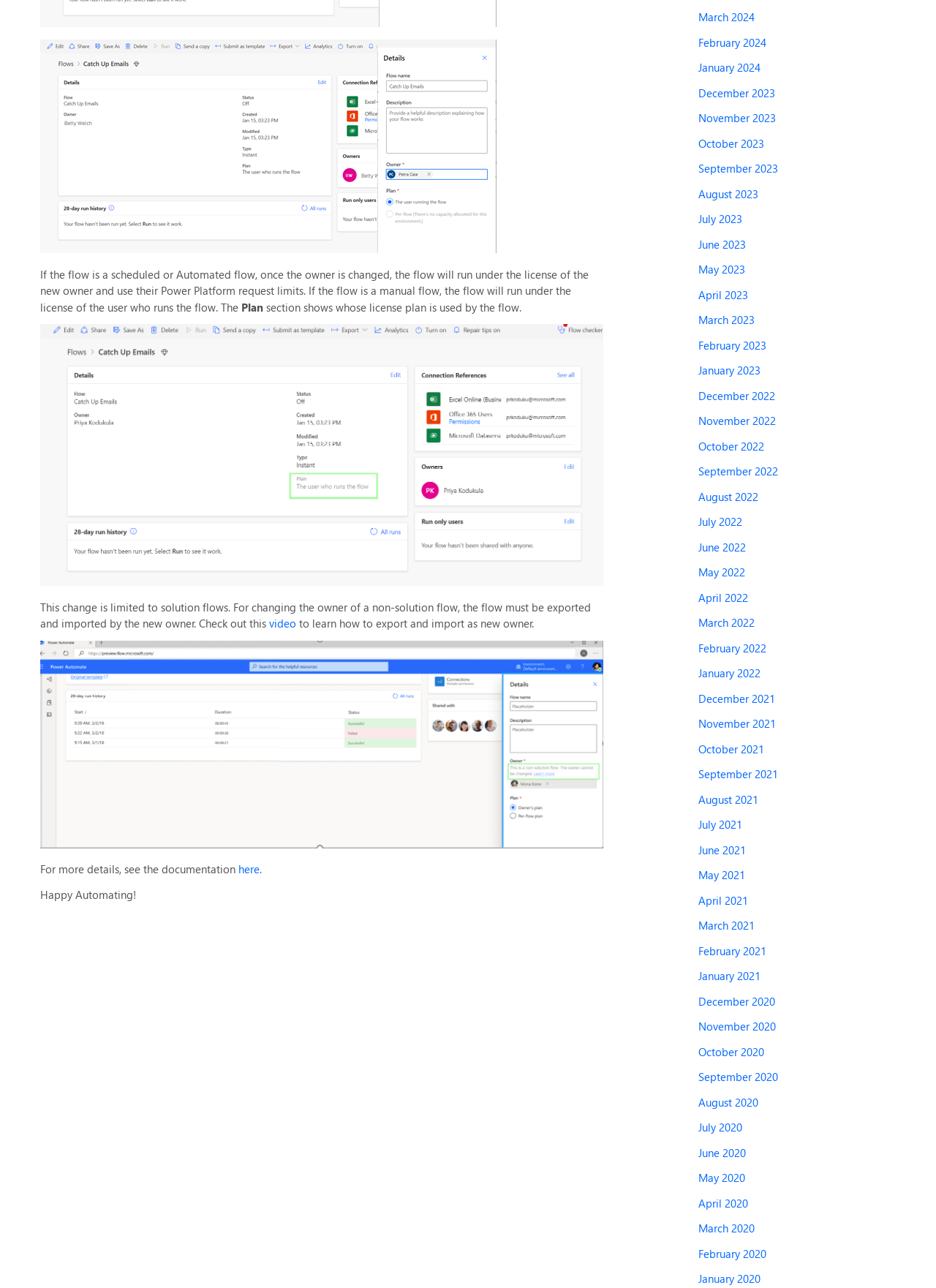What is the range of months listed?
Based on the image, give a concise answer in the form of a single word or short phrase.

January 2020 to March 2024